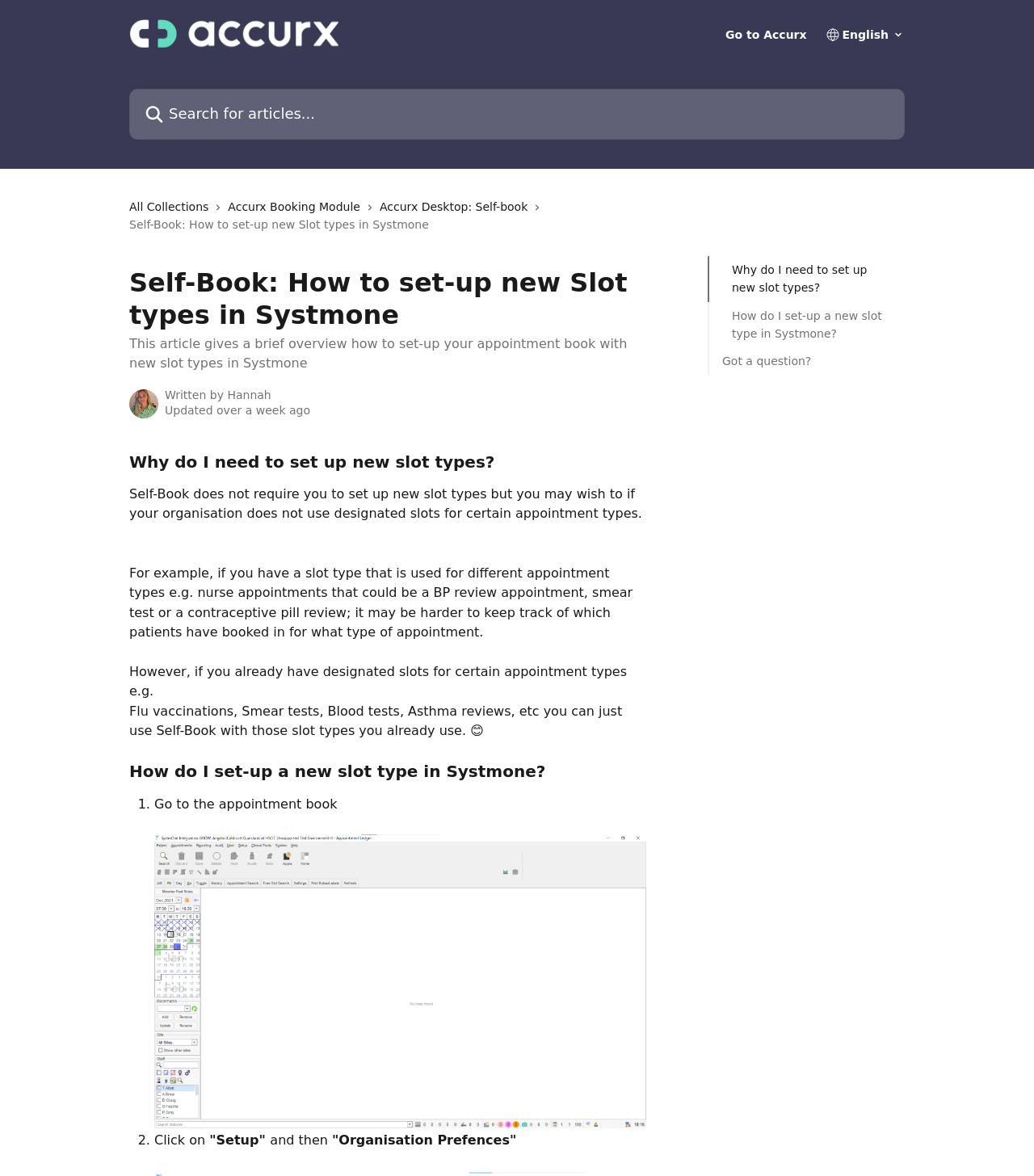What is the main heading displayed on the webpage? Please provide the text.

Got a question?